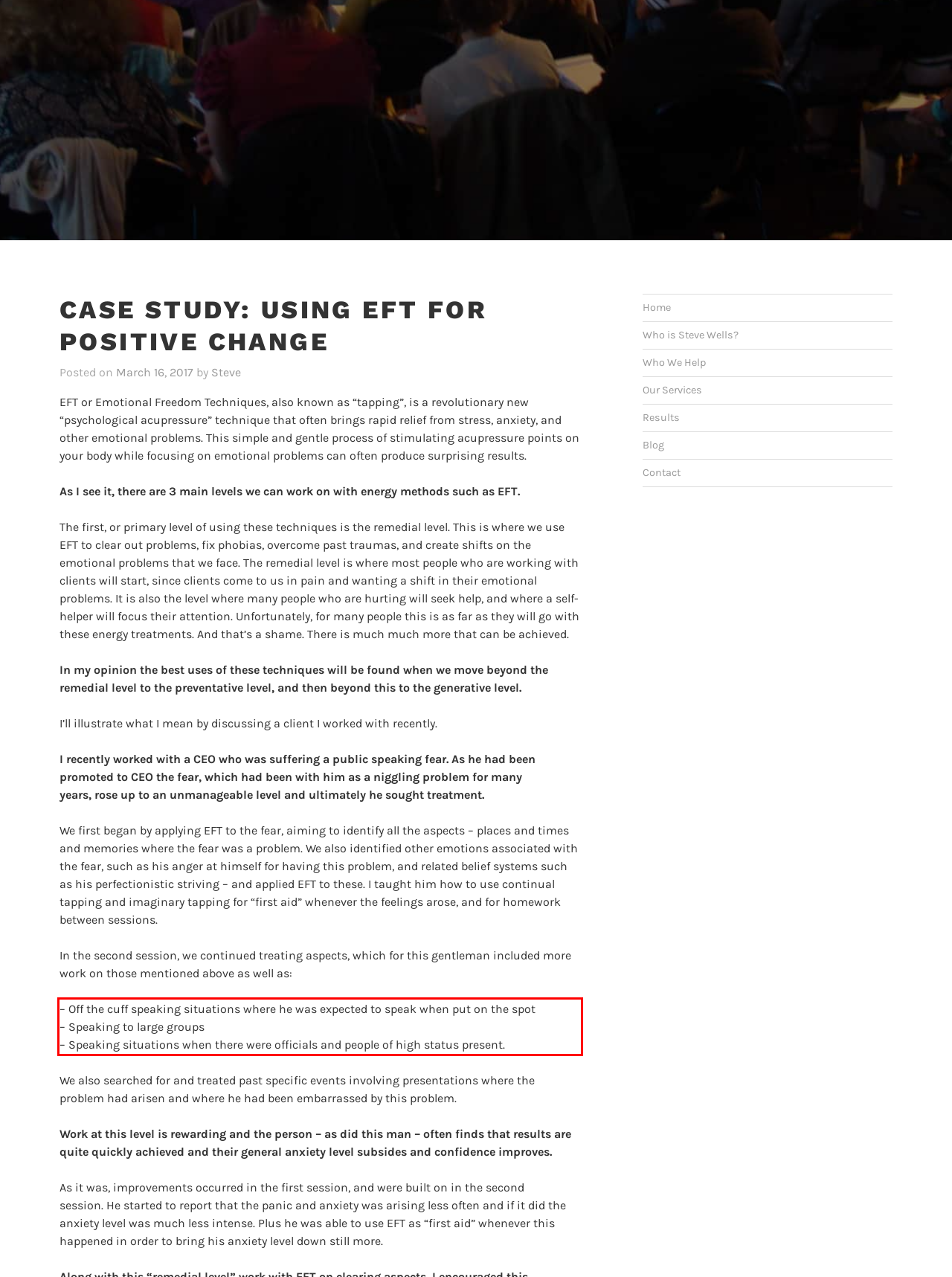You are provided with a webpage screenshot that includes a red rectangle bounding box. Extract the text content from within the bounding box using OCR.

– Off the cuff speaking situations where he was expected to speak when put on the spot – Speaking to large groups – Speaking situations when there were officials and people of high status present.